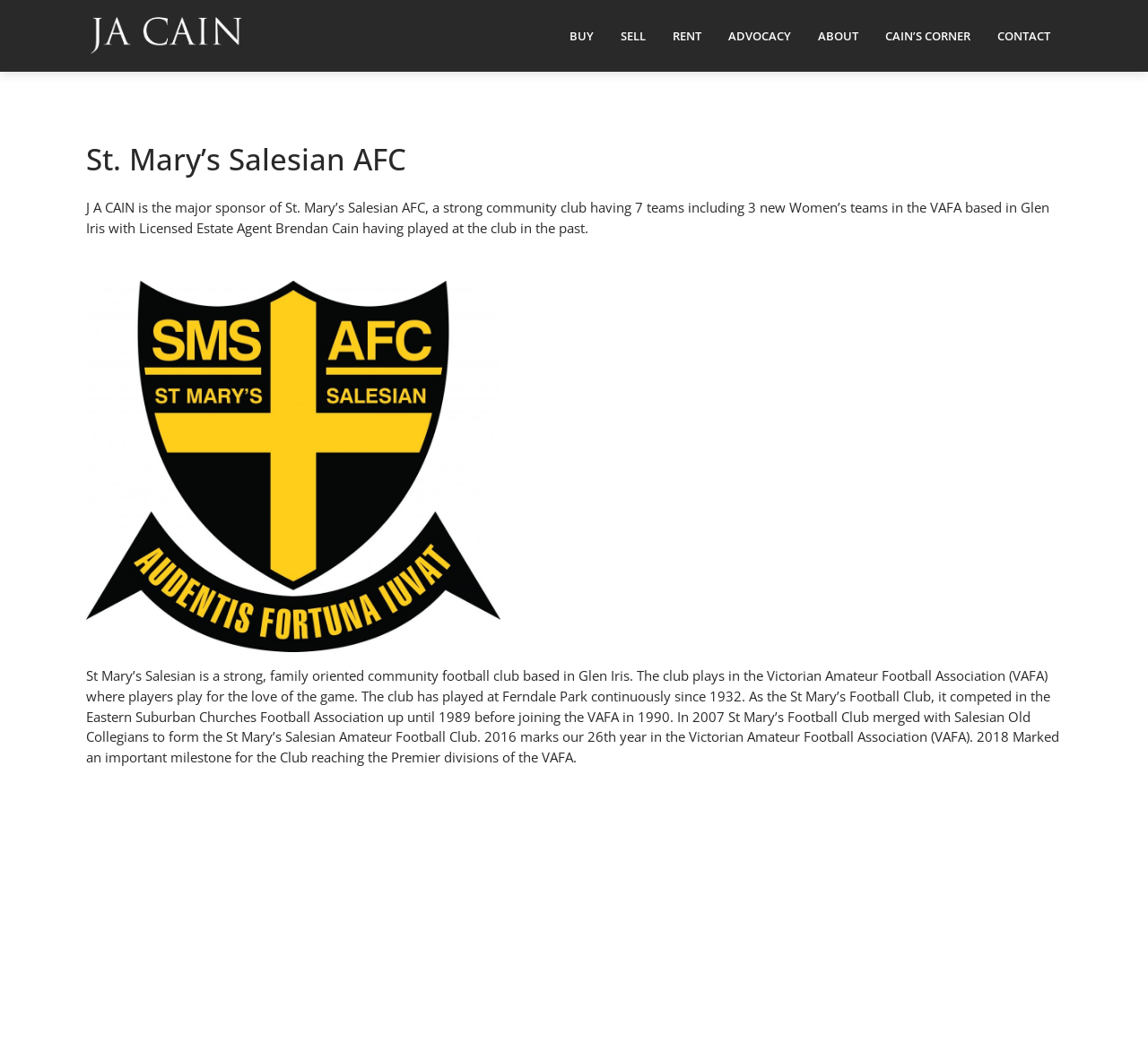Determine the bounding box coordinates for the area that should be clicked to carry out the following instruction: "Go to BUY page".

[0.486, 0.0, 0.527, 0.068]